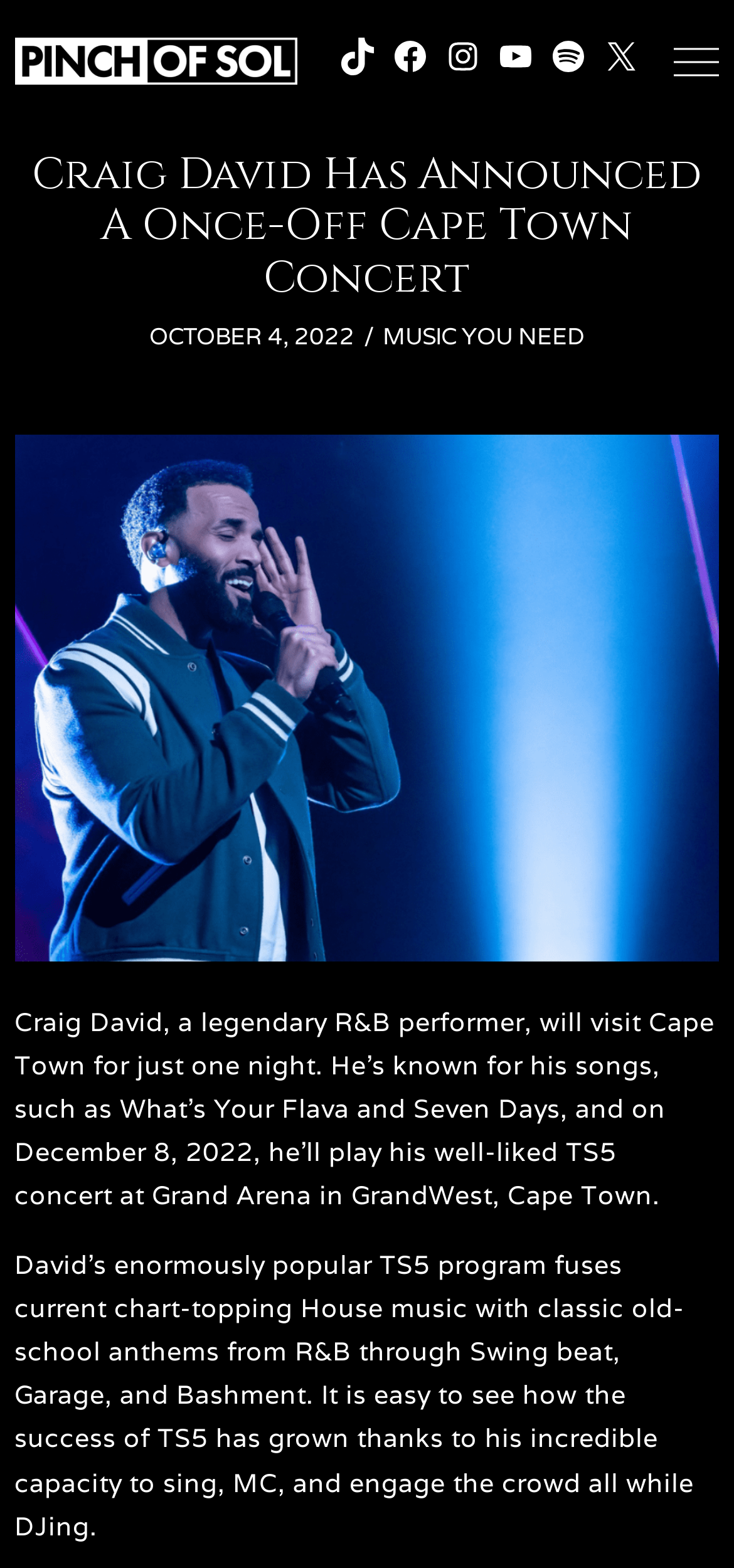Please specify the bounding box coordinates in the format (top-left x, top-left y, bottom-right x, bottom-right y), with values ranging from 0 to 1. Identify the bounding box for the UI component described as follows: Music You Need

[0.522, 0.203, 0.796, 0.228]